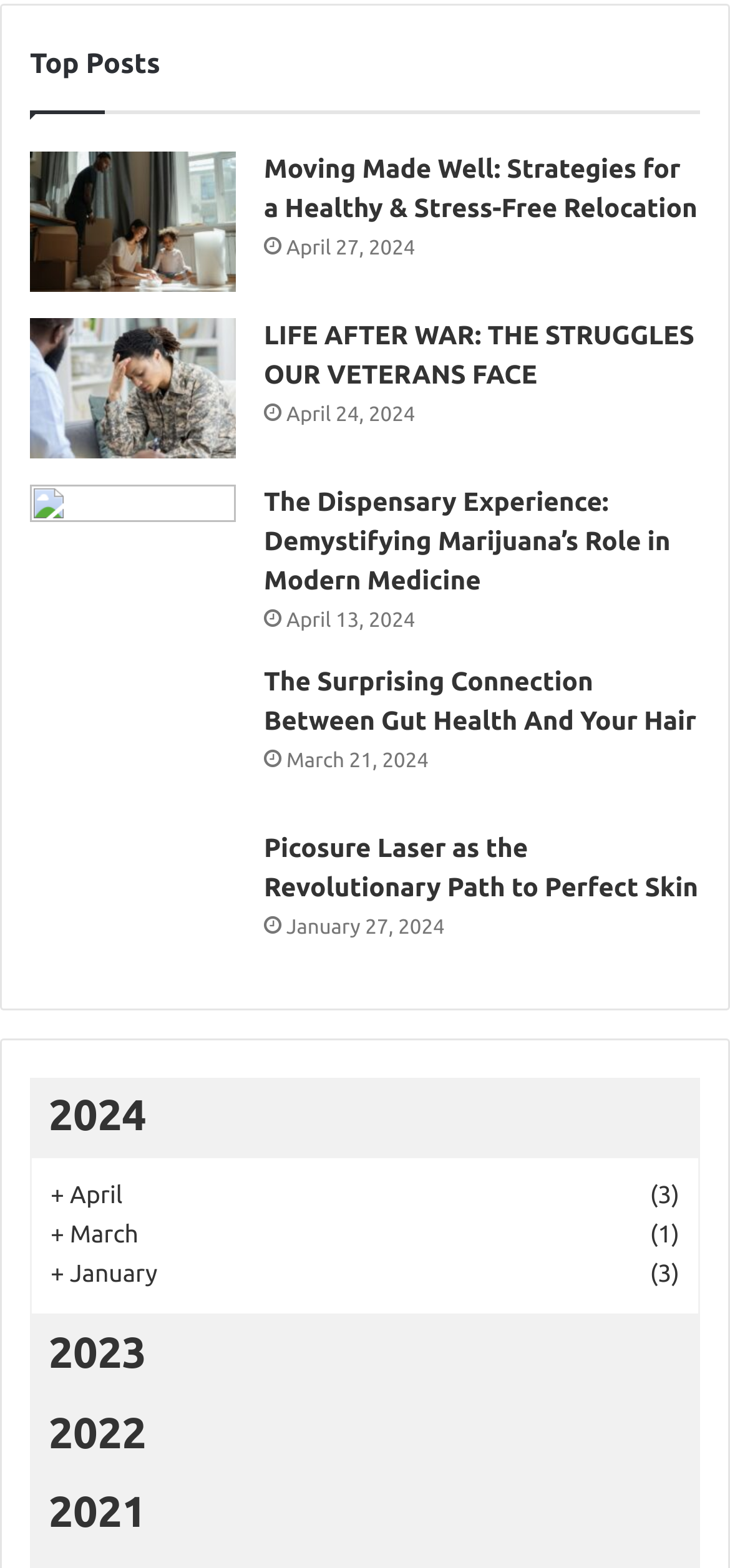Determine the bounding box for the described UI element: "2021".

[0.041, 0.94, 0.959, 0.99]